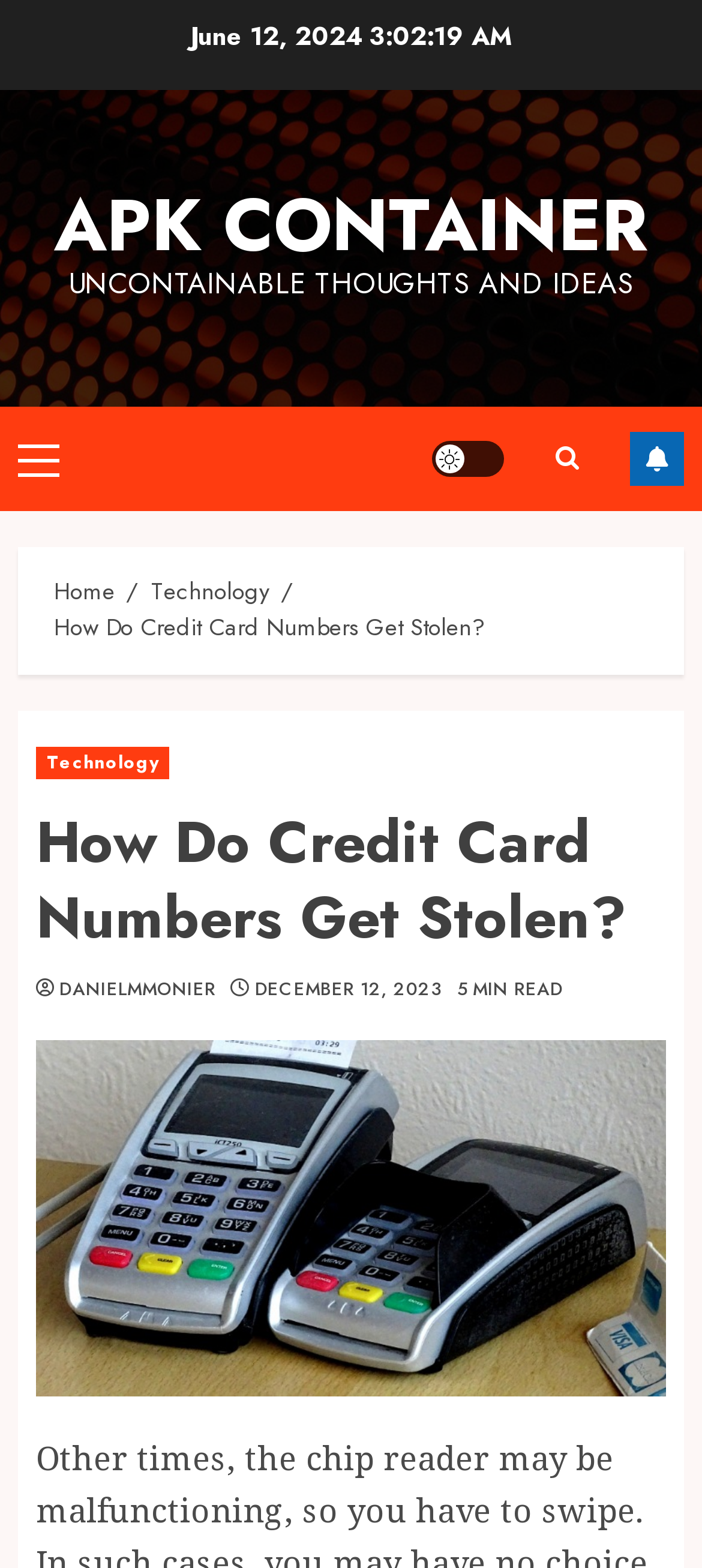Locate and extract the headline of this webpage.

How Do Credit Card Numbers Get Stolen?